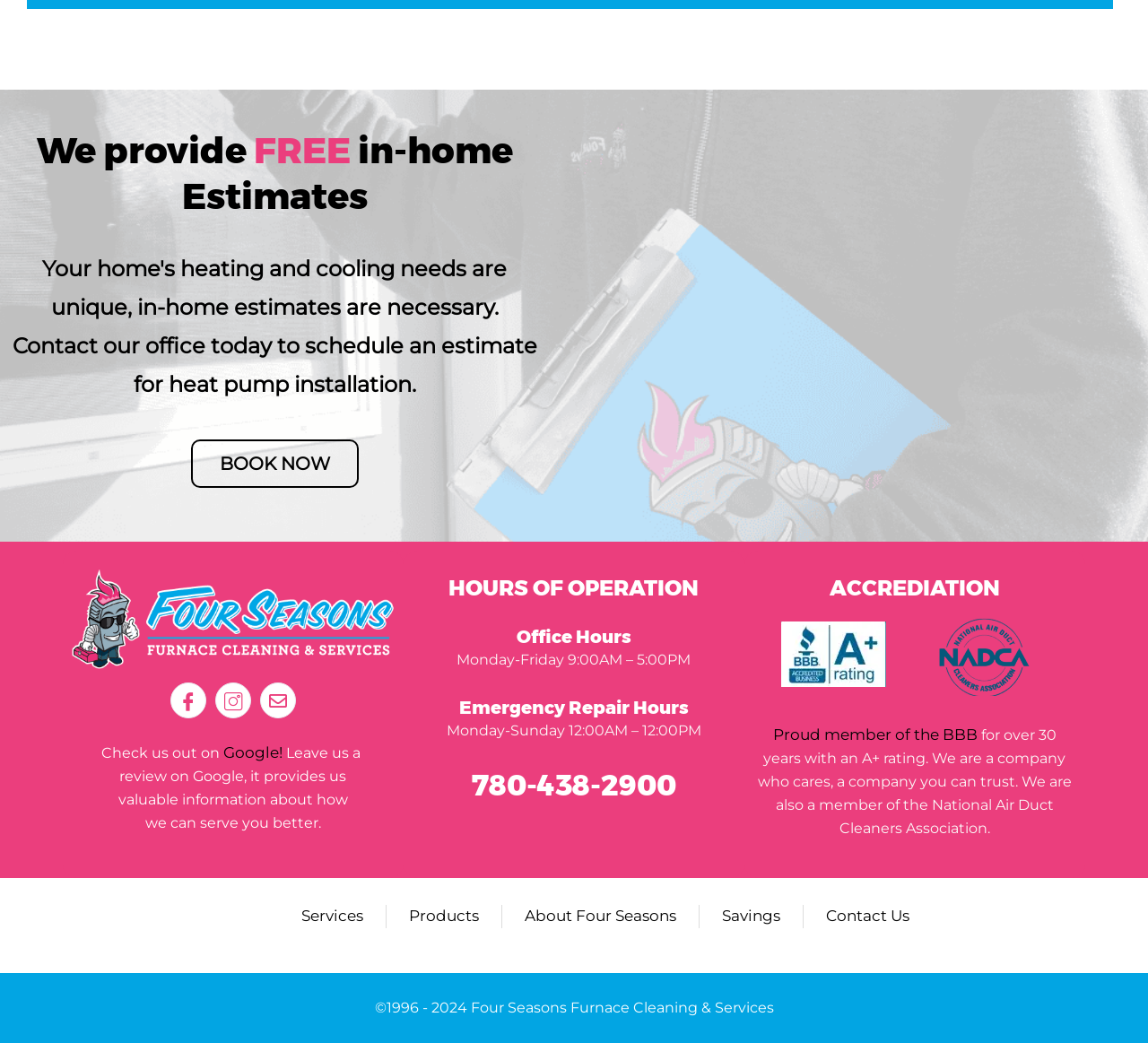Identify the bounding box coordinates for the UI element described as: "Contact Us".

[0.72, 0.868, 0.792, 0.89]